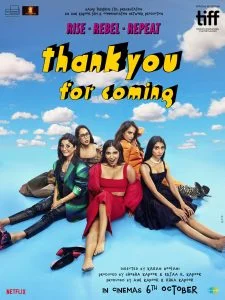Paint a vivid picture of the image with your description.

The image features the promotional poster for the film "Thank You for Coming," highlighting a lively and vibrant aesthetic. The poster showcases a group of six women, stylishly dressed, sitting together amidst a bright blue sky with fluffy clouds, exuding an air of rebellion and camaraderie. The slogan "Rise - Rebel - Repeat" accompanies the title, suggesting themes of empowerment and female bonding. The film is marked as premiering in cinemas on October 6th, and its participation in the Toronto International Film Festival (TIFF) is noted in the top corner. This engaging visual captures the essence of the film, inviting audiences to join in on its journey.